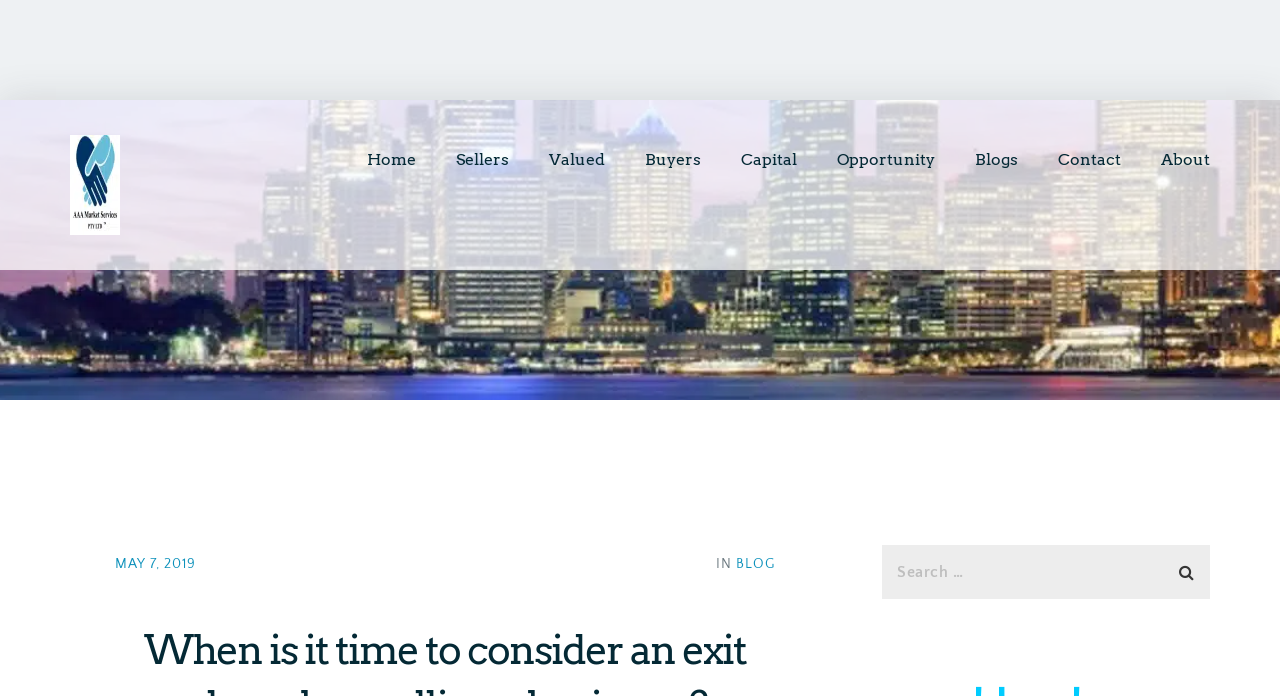Locate the bounding box coordinates of the element I should click to achieve the following instruction: "Go to the 'Home' page".

[0.287, 0.208, 0.325, 0.251]